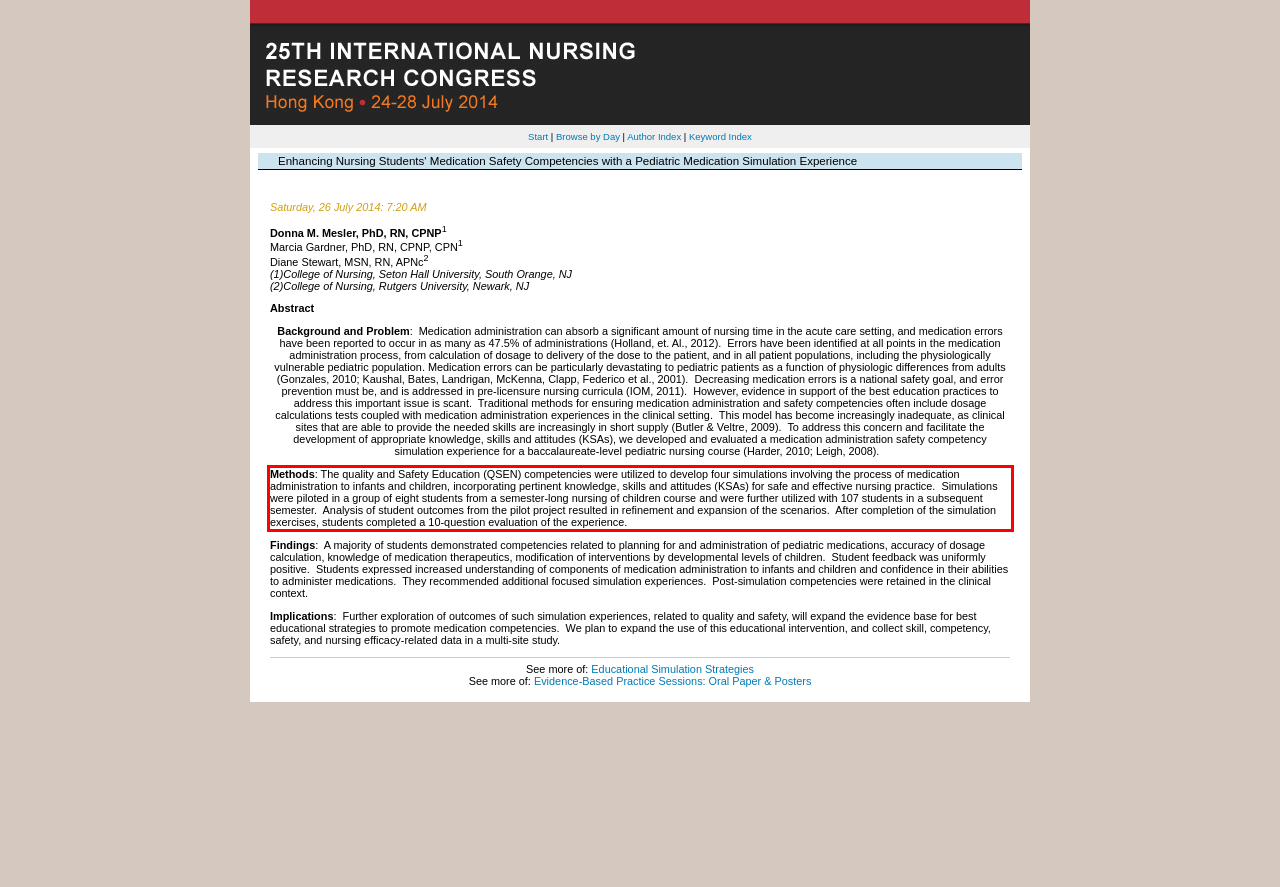Please perform OCR on the UI element surrounded by the red bounding box in the given webpage screenshot and extract its text content.

Methods: The quality and Safety Education (QSEN) competencies were utilized to develop four simulations involving the process of medication administration to infants and children, incorporating pertinent knowledge, skills and attitudes (KSAs) for safe and effective nursing practice. Simulations were piloted in a group of eight students from a semester-long nursing of children course and were further utilized with 107 students in a subsequent semester. Analysis of student outcomes from the pilot project resulted in refinement and expansion of the scenarios. After completion of the simulation exercises, students completed a 10-question evaluation of the experience.